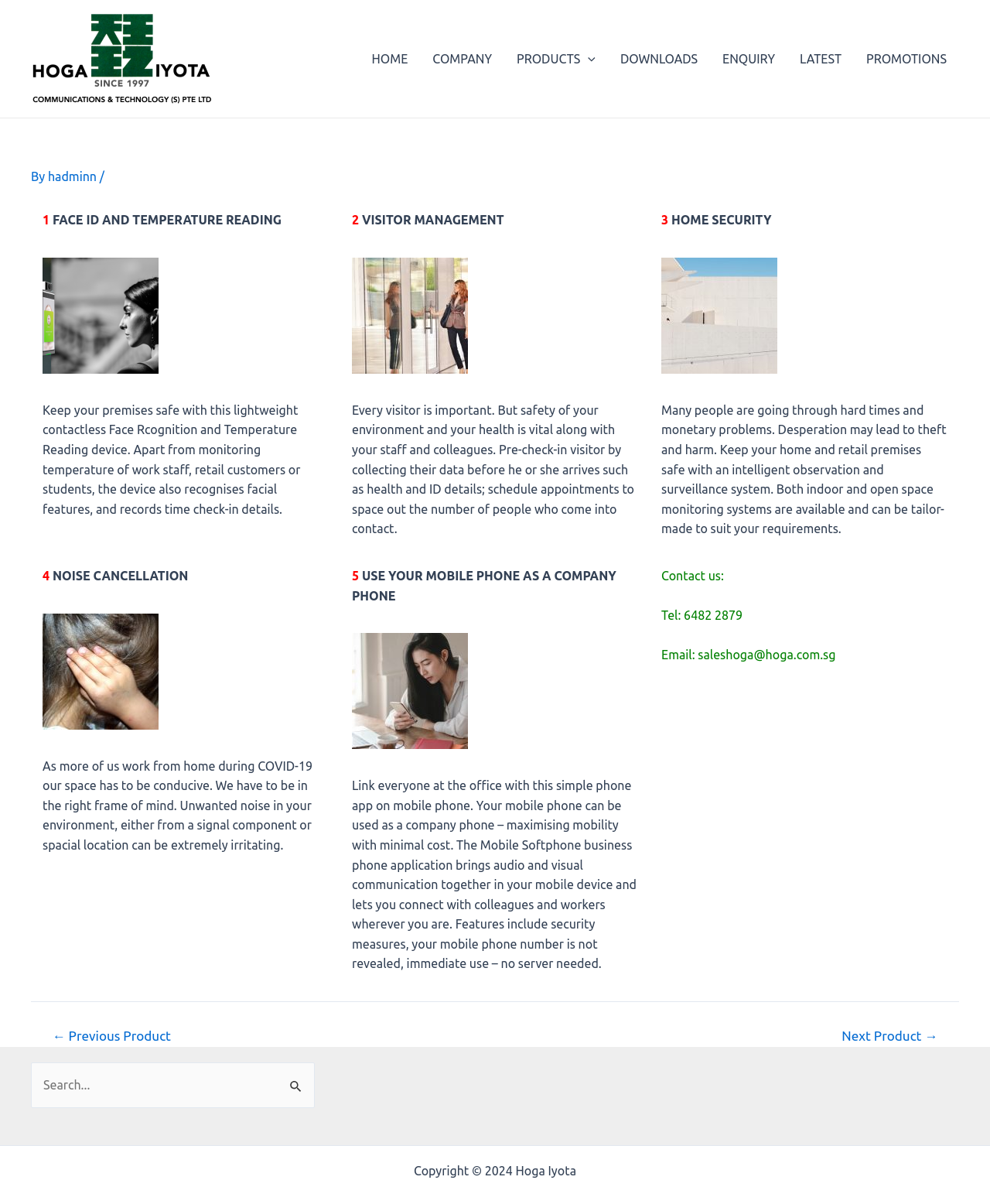Please respond to the question with a concise word or phrase:
What is the main topic of the webpage?

Hoga products for COVID-19 challenges